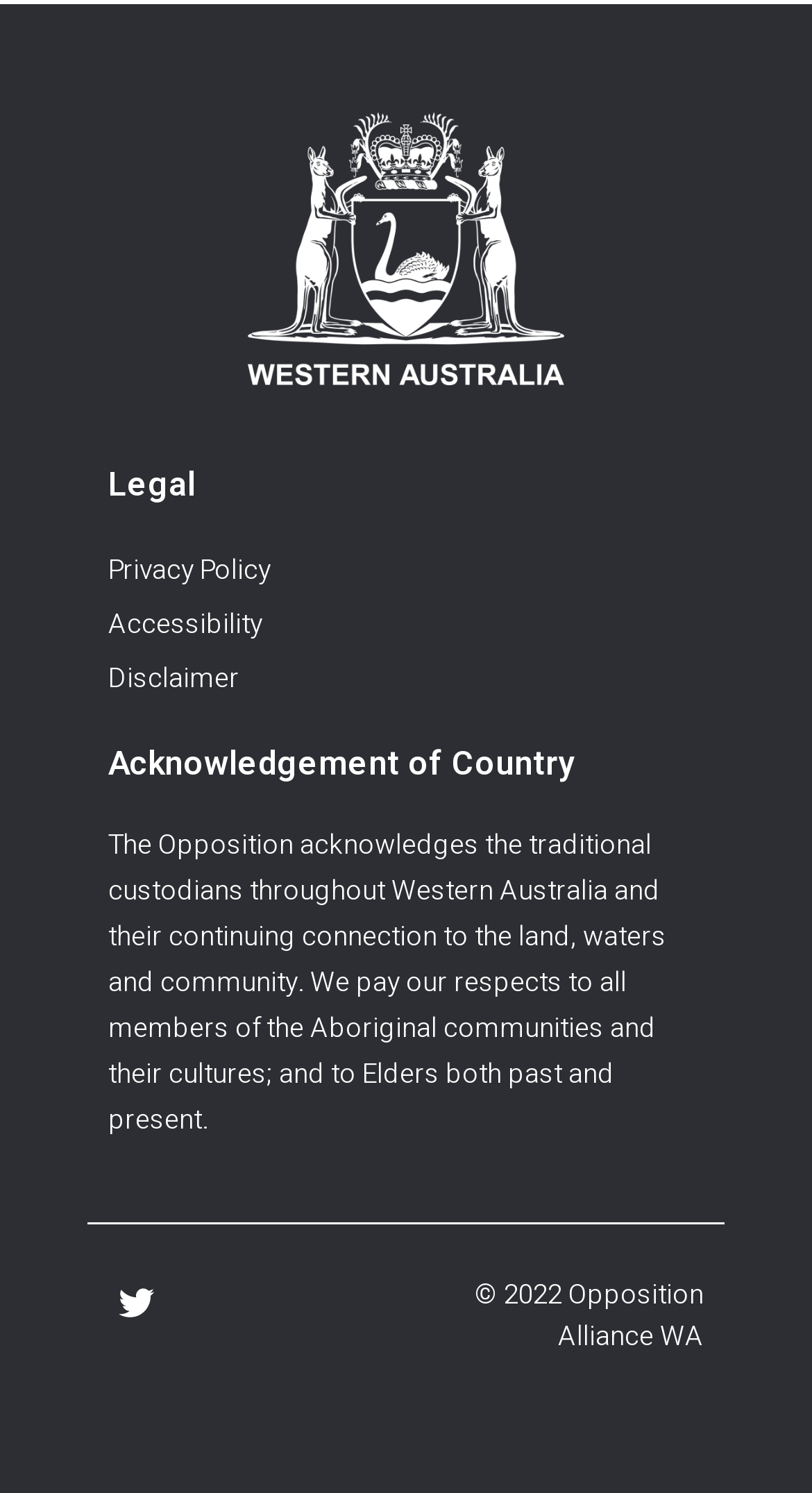What is the theme of the heading?
Please answer the question as detailed as possible based on the image.

The theme of the heading is Legal, as indicated by the heading element with the text 'Legal' at the top of the webpage, which contains links to 'Privacy Policy', 'Accessibility', and 'Disclaimer'.